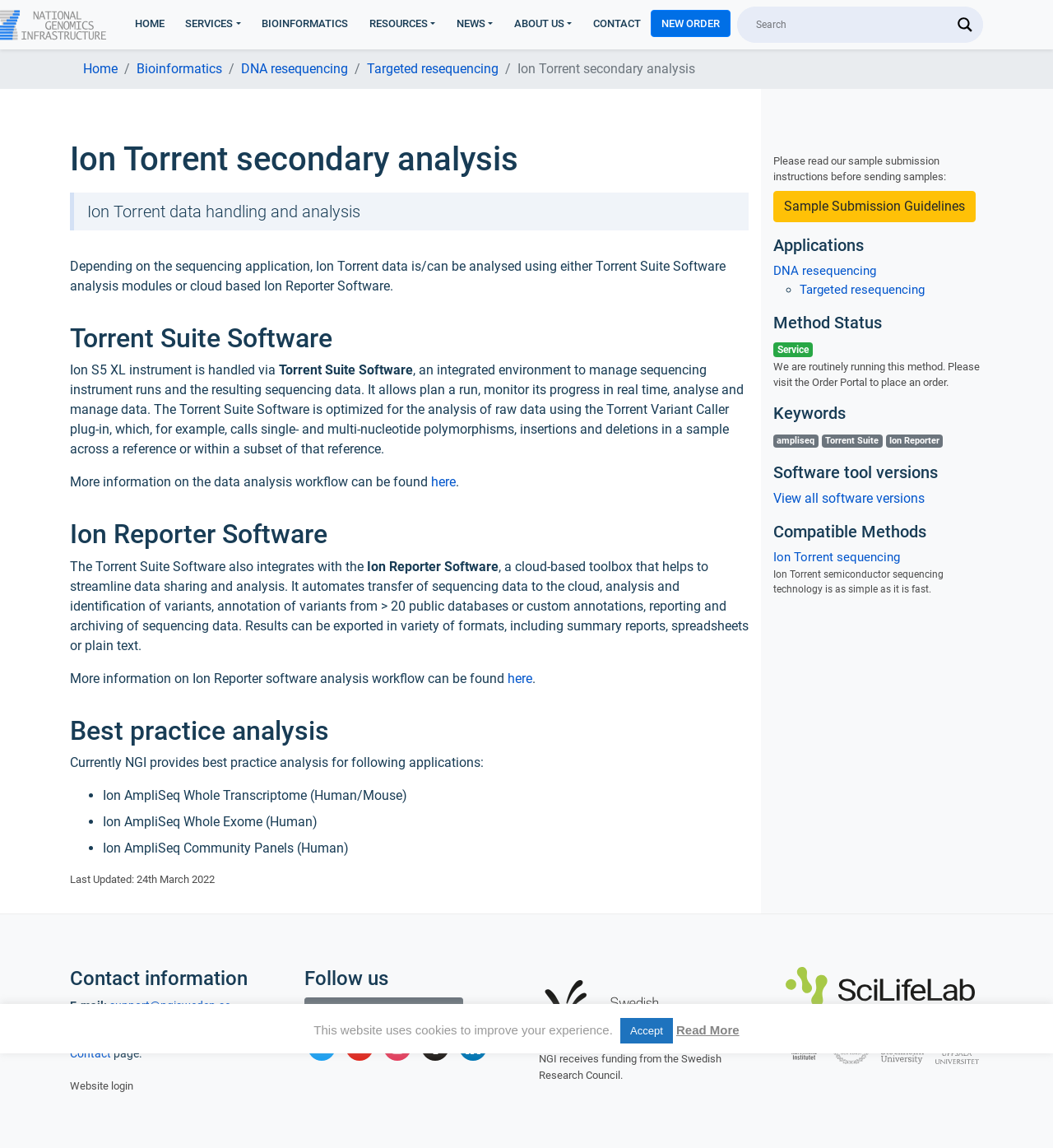What is the email address for further contact information?
Use the image to give a comprehensive and detailed response to the question.

The email address for further contact information can be found in the 'Contact information' section, where it is mentioned 'E-mail: support@ngisweden.se'.